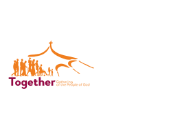Detail the scene shown in the image extensively.

The image represents the logo for the event titled "Together 2023," which features an artistic depiction of a gathering of people under a stylized tent or canopy, symbolizing community and unity. The word "Together" is prominently displayed in a vibrant maroon hue, while the subtitle "Gathering of the People of God" is rendered in a softer, lighter color. This logo embodies the spirit of the Ecumenical Prayer Vigil, emphasizing inclusion and communal prayer, as people come together from various backgrounds to participate in a significant spiritual gathering in St. Peter’s Square and beyond, scheduled for September 30. The design conveys a message of faith and collective purpose, inviting all to join in this momentous occasion of shared devotion.